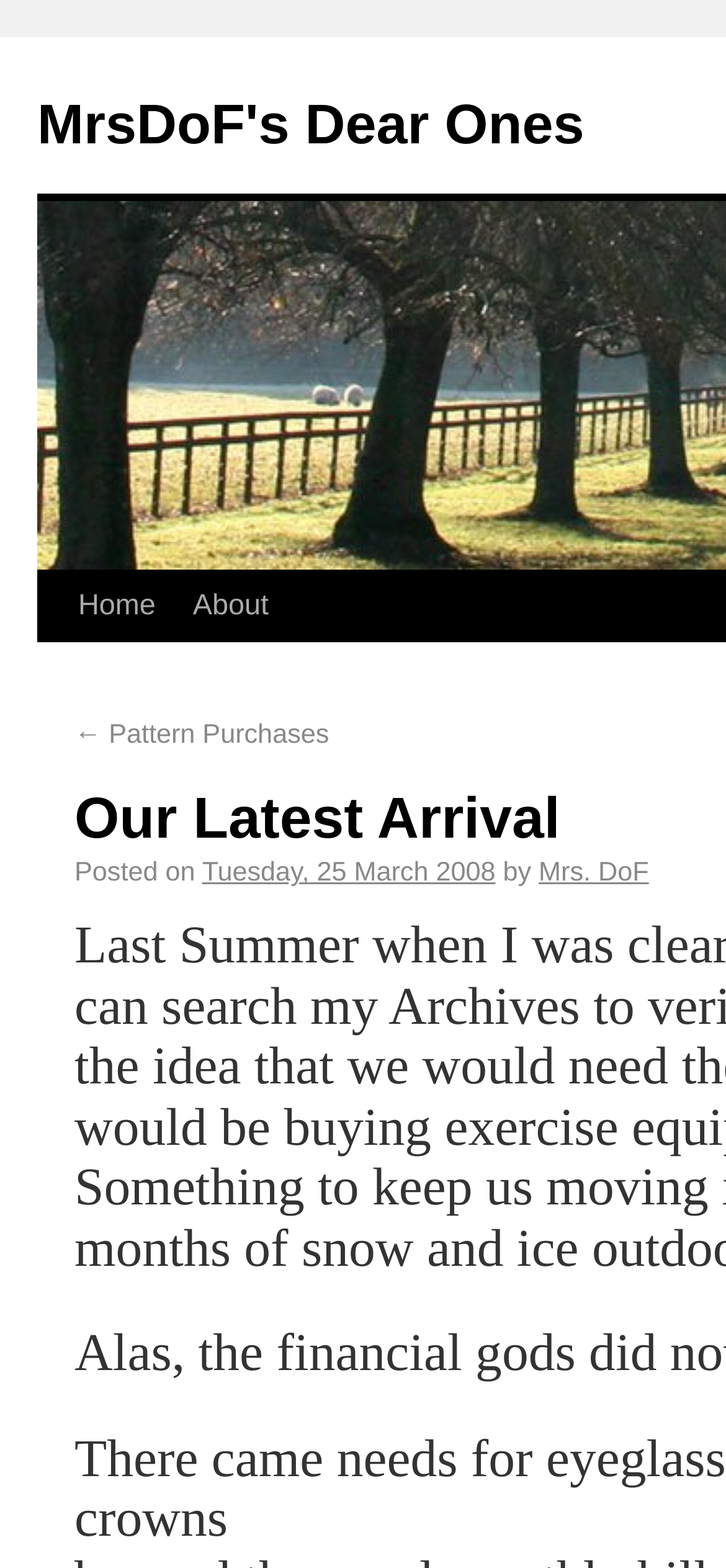On which day was this post published?
Respond to the question with a single word or phrase according to the image.

Tuesday, 25 March 2008